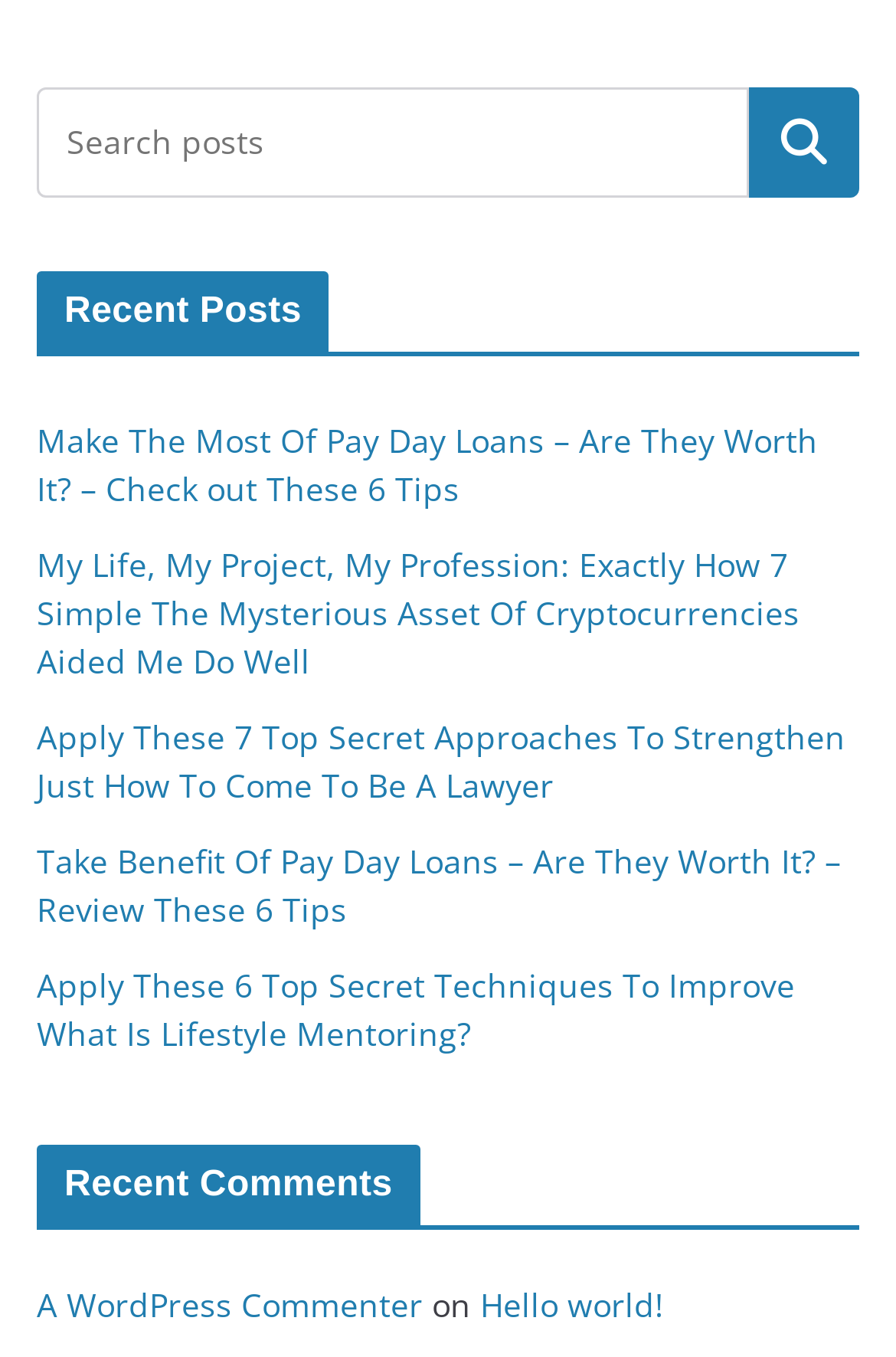What is the purpose of the search box?
Please answer the question as detailed as possible.

I saw a search box with a button that says 'Search', which suggests that it is used to search for content on the website.